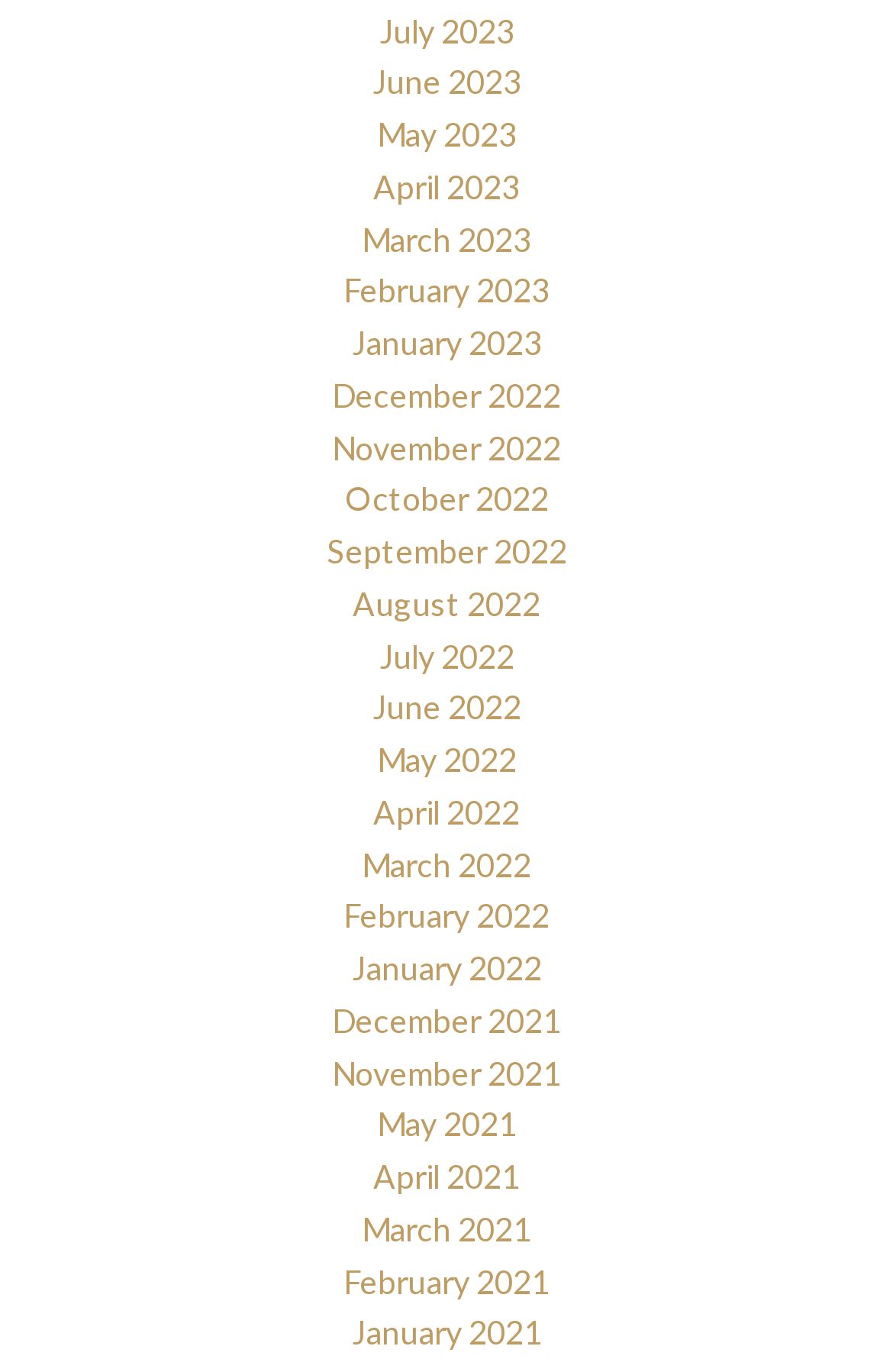How many months are listed in 2023?
Please respond to the question with as much detail as possible.

I counted the number of links on the webpage that represent months in 2023 and found 7 links, from July 2023 to January 2023.